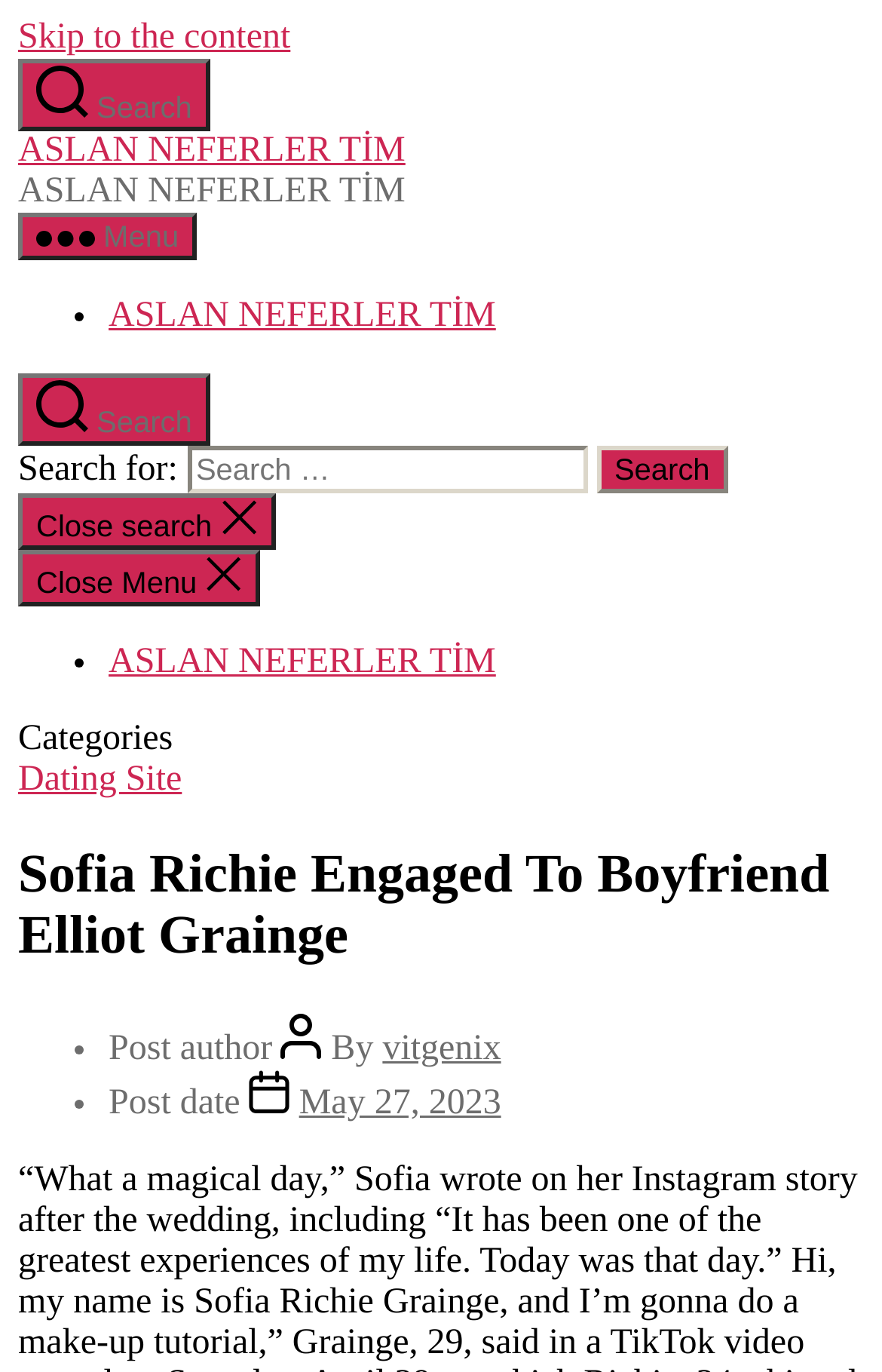Find the primary header on the webpage and provide its text.

Sofia Richie Engaged To Boyfriend Elliot Grainge